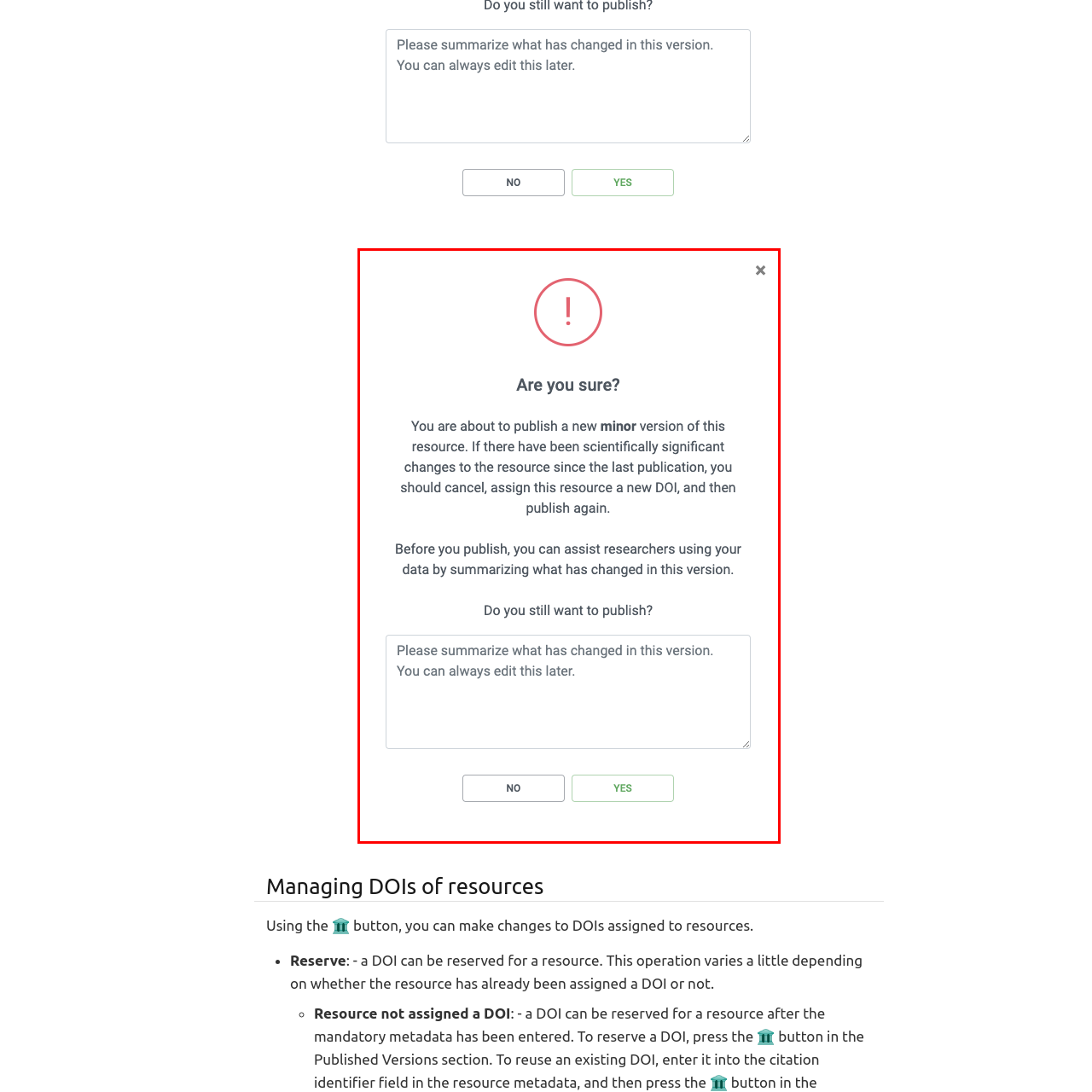Narrate the specific details and elements found within the red-bordered image.

The image depicts a confirmation dialog box prompting the user about the publication of a new minor version of a resource. At the top, an error icon is shown, emphasizing the importance of the decision. The text warns that if there have been scientifically significant changes since the last publication, the user should cancel and assign a new DOI before re-publishing. Additionally, it encourages the user to assist researchers by summarizing the changes in the new version prior to publication. The dialog box includes two buttons at the bottom: "NO" and "YES," allowing the user to either cancel or proceed with the publication process.